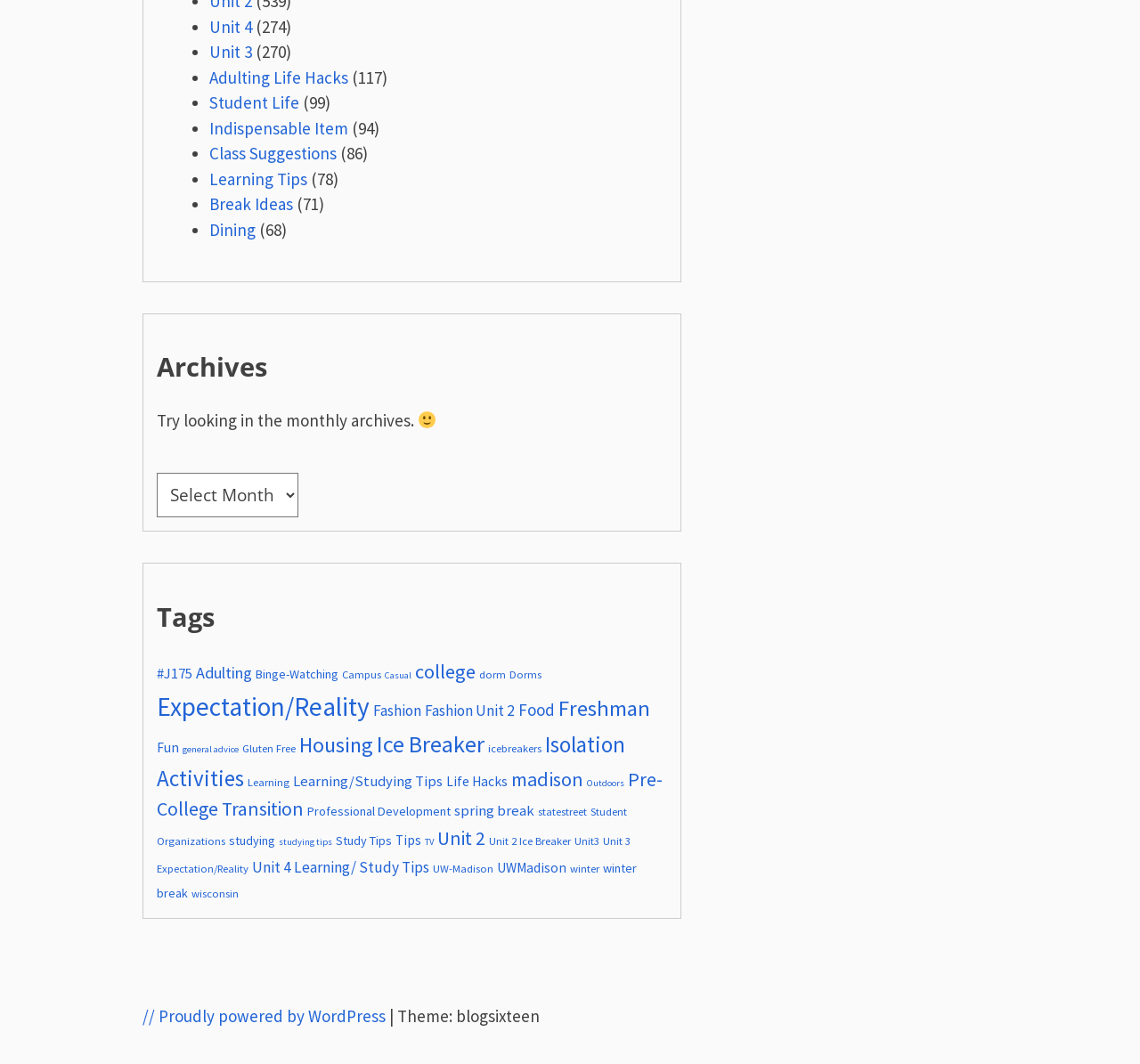Locate the bounding box coordinates of the element that needs to be clicked to carry out the instruction: "Search for a topic". The coordinates should be given as four float numbers ranging from 0 to 1, i.e., [left, top, right, bottom].

None